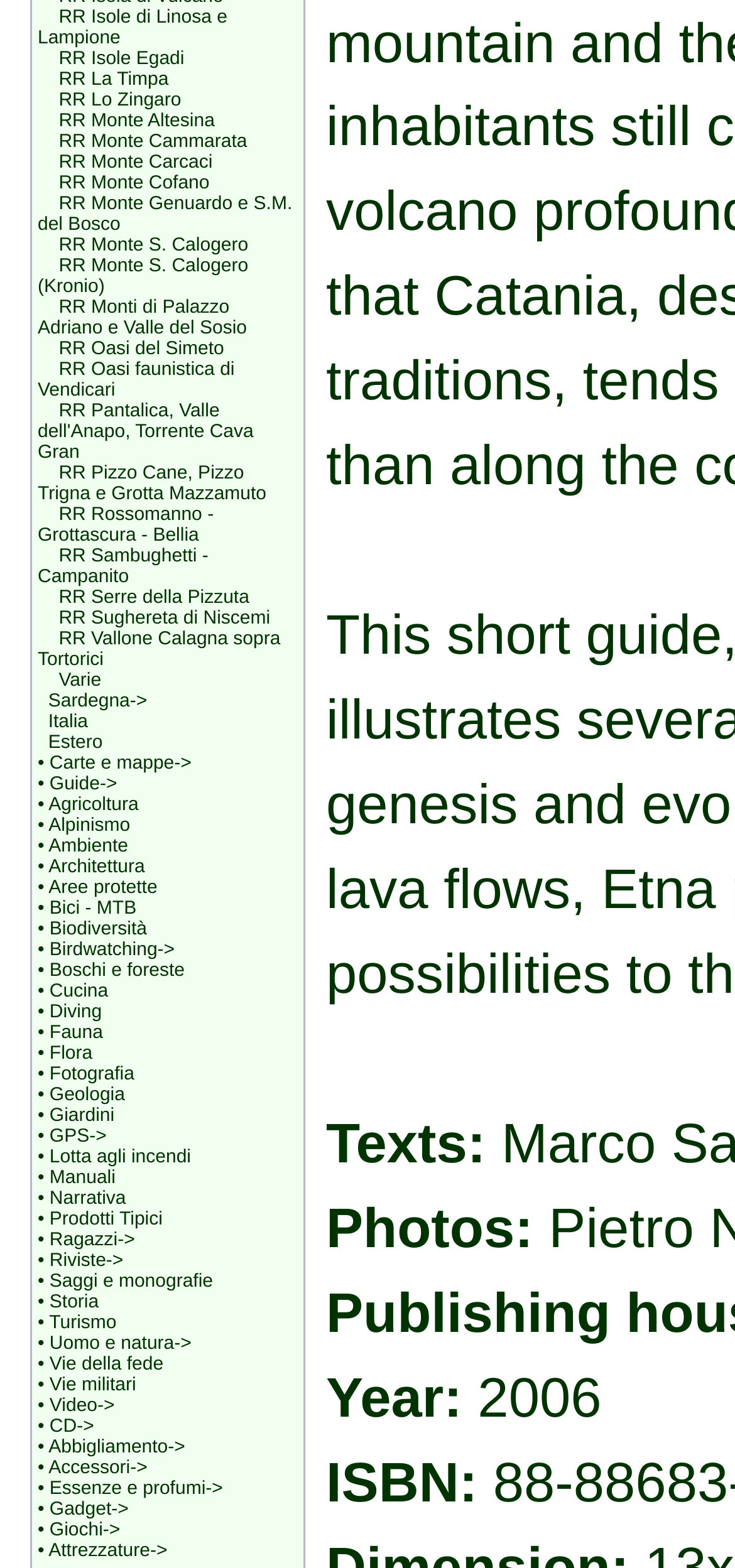Locate the bounding box coordinates of the element you need to click to accomplish the task described by this instruction: "Click the menu button".

None